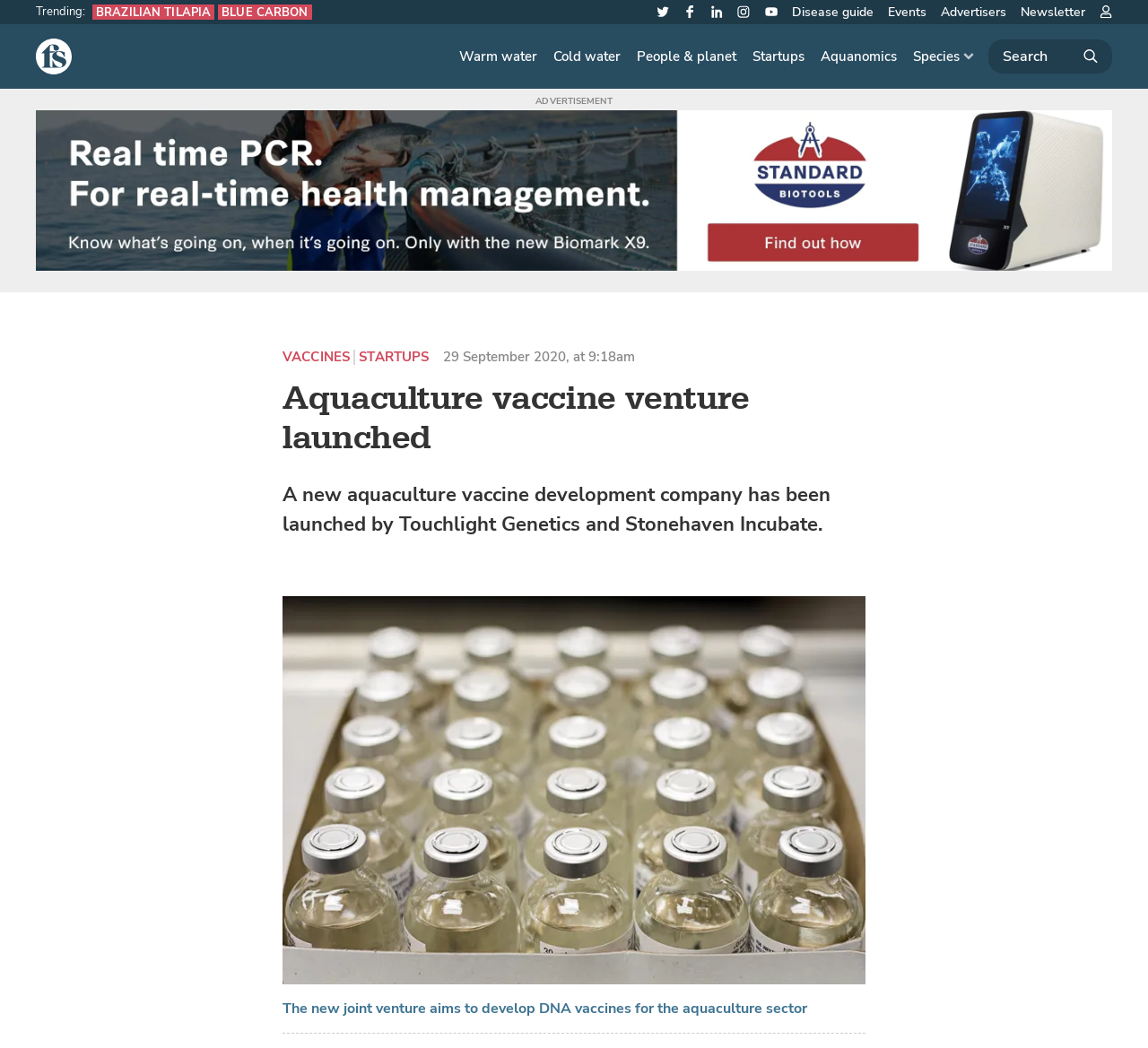Locate the bounding box coordinates of the element that should be clicked to execute the following instruction: "Read the article about Aquaculture vaccine venture launched".

[0.246, 0.362, 0.754, 0.438]